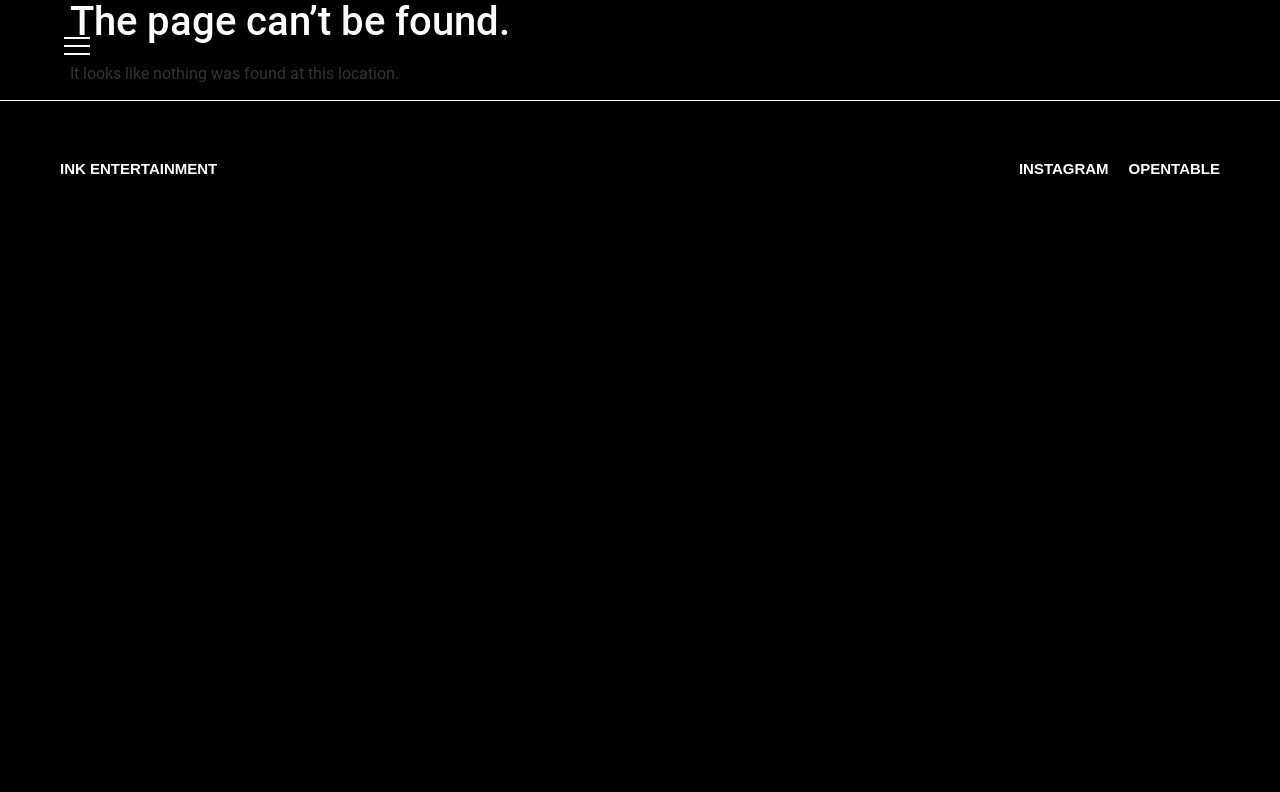Give a comprehensive overview of the webpage, including key elements.

The webpage displays a "Page Not Found" error message, indicating that the requested content was not found at the specified location. This message is presented in a prominent position on the page, near the top. 

Below the error message, there are three headings arranged horizontally, each containing a link. The first heading, "INK ENTERTAINMENT", is located on the left side of the page, followed by "INSTAGRAM" in the center, and "OPENTABLE" on the right side. These links are positioned relatively close to the top of the page. 

There is also a small link at the top-left corner of the page, but its purpose is unclear.